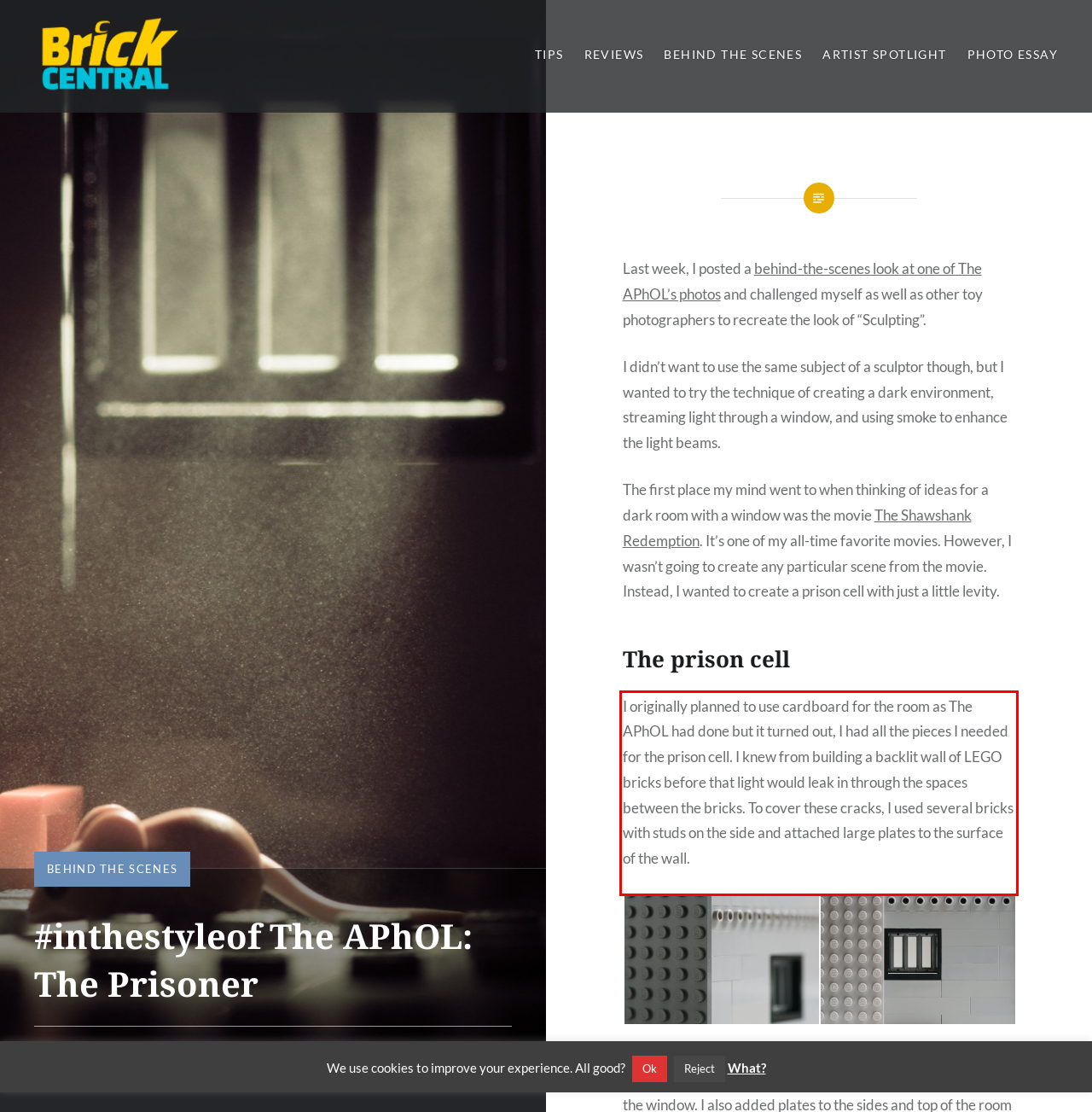You are provided with a screenshot of a webpage containing a red bounding box. Please extract the text enclosed by this red bounding box.

I originally planned to use cardboard for the room as The APhOL had done but it turned out, I had all the pieces I needed for the prison cell. I knew from building a backlit wall of LEGO bricks before that light would leak in through the spaces between the bricks. To cover these cracks, I used several bricks with studs on the side and attached large plates to the surface of the wall.